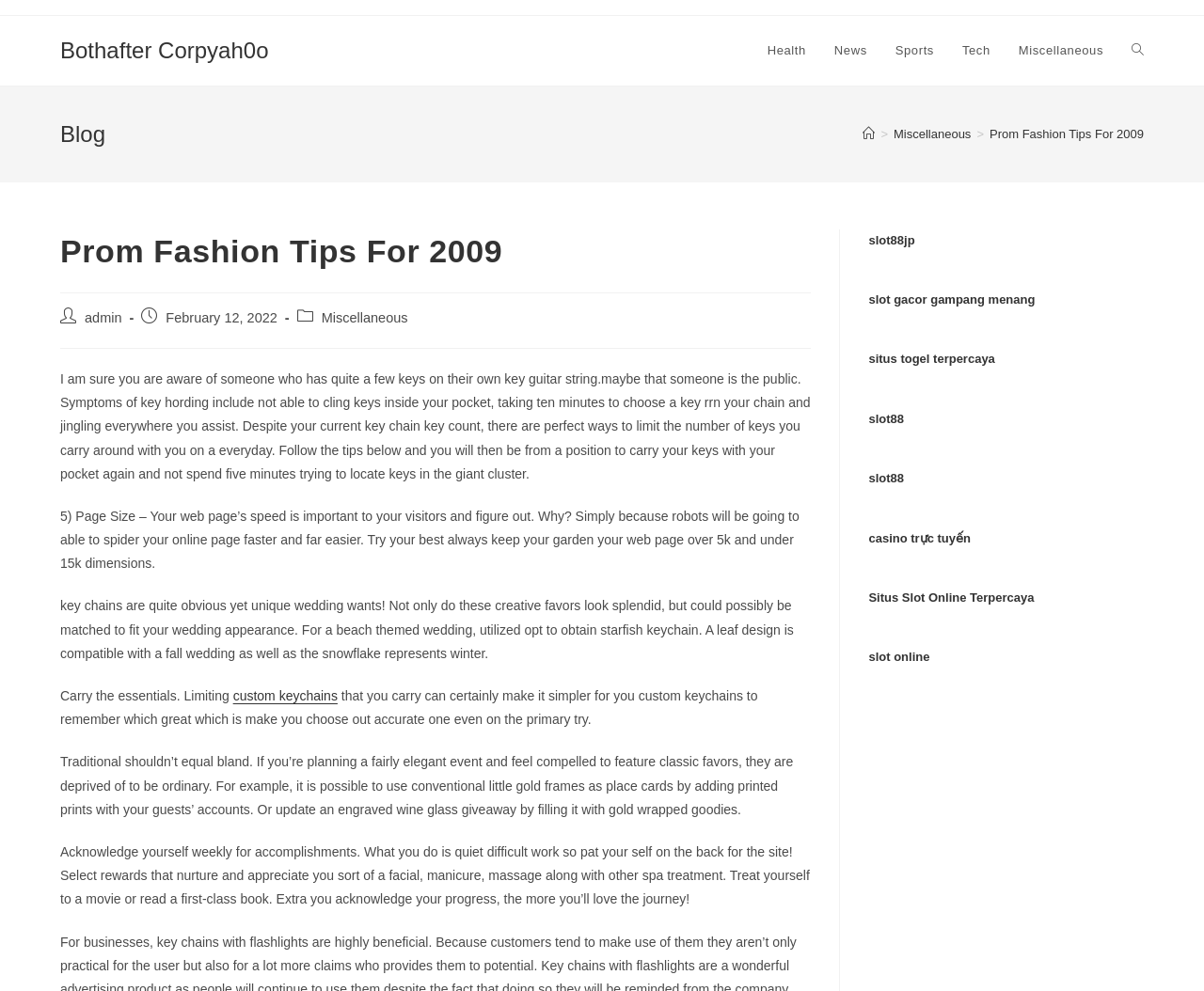Identify the bounding box coordinates for the UI element described as follows: Prom Fashion Tips For 2009. Use the format (top-left x, top-left y, bottom-right x, bottom-right y) and ensure all values are floating point numbers between 0 and 1.

[0.822, 0.128, 0.95, 0.142]